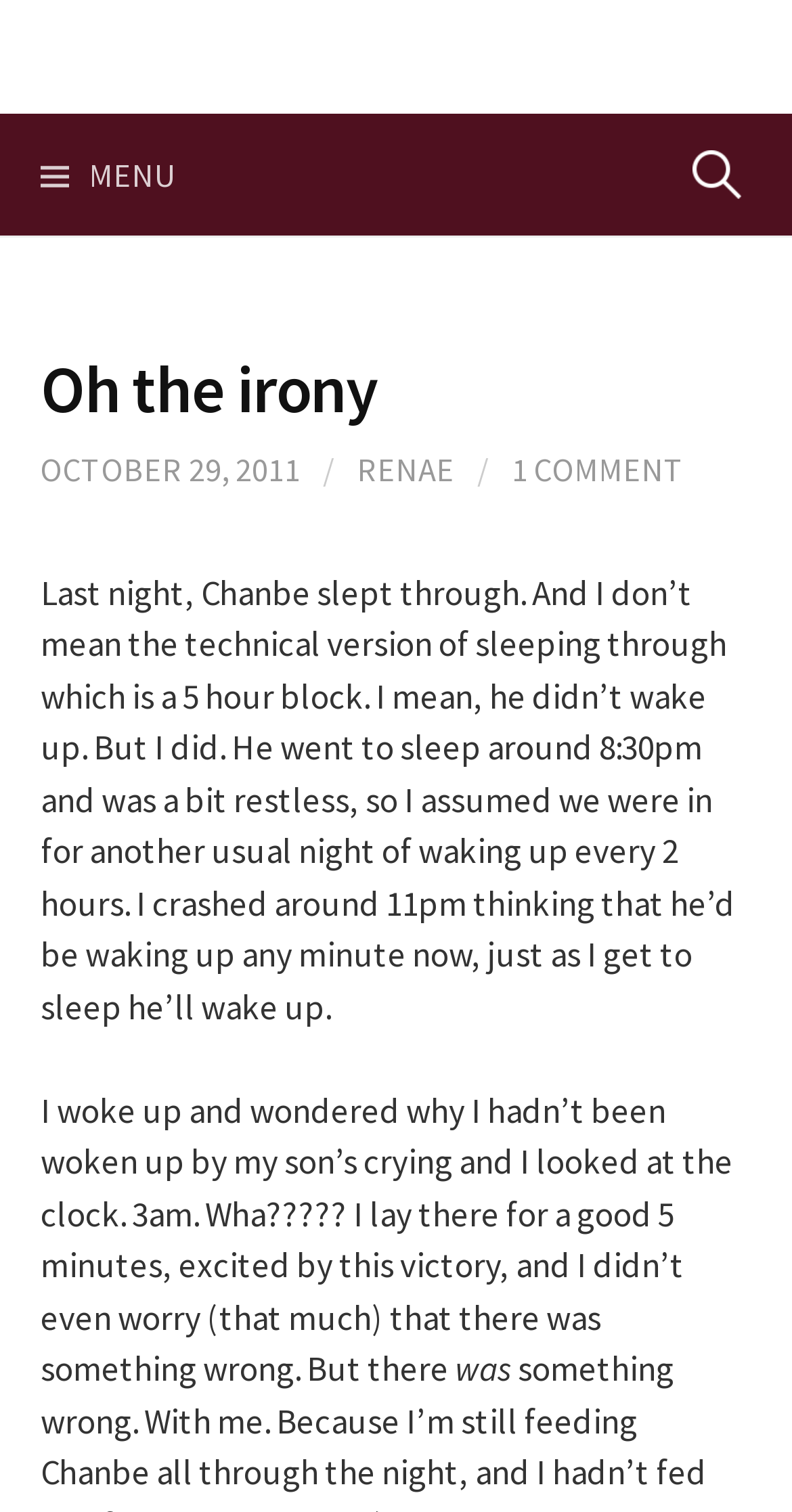Based on the element description: "1 Comment", identify the bounding box coordinates for this UI element. The coordinates must be four float numbers between 0 and 1, listed as [left, top, right, bottom].

[0.646, 0.297, 0.864, 0.323]